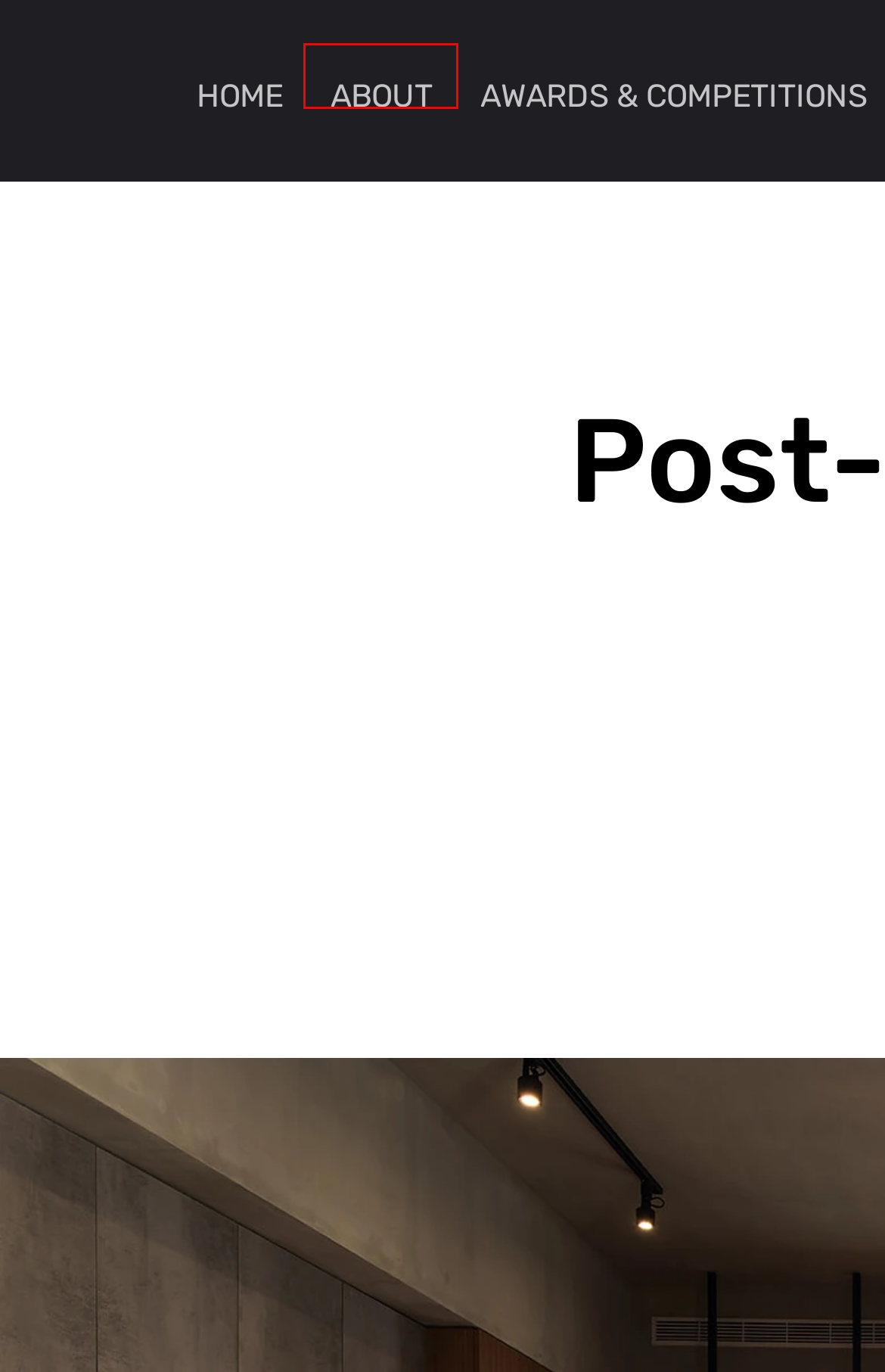You are given a screenshot of a webpage with a red rectangle bounding box around an element. Choose the best webpage description that matches the page after clicking the element in the bounding box. Here are the candidates:
A. 專業新竹室內設計，與你共創獨一無二的家!獲獎多項國際大獎-逸硯國際聯合設計事務所
B. Design News & Insights
C. ABOUT | Design Award Agency
D. CONTACT | Design Award Agency
E. ADVERTISE | Design Award Agency
F. Designers
G. Designer Interviews
H. Awards & Competitions

C